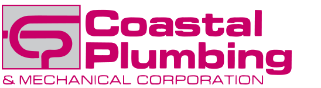Create an extensive and detailed description of the image.

The image features the logo of Coastal Plumbing & Mechanical Corporation, presented prominently in vibrant pink and gray colors. The design includes a stylized letter "C" adjacent to the text, which clearly states "Coastal Plumbing" along with "& MECHANICAL CORPORATION" positioned below in a contrasting font style. This logo serves as a recognizable emblem for the company's services, reflecting their focus on plumbing and mechanical solutions for customers. It is effectively employed at the top of the webpage titled "Request an Appointment," indicating its significance in branding and customer engagement for the business.